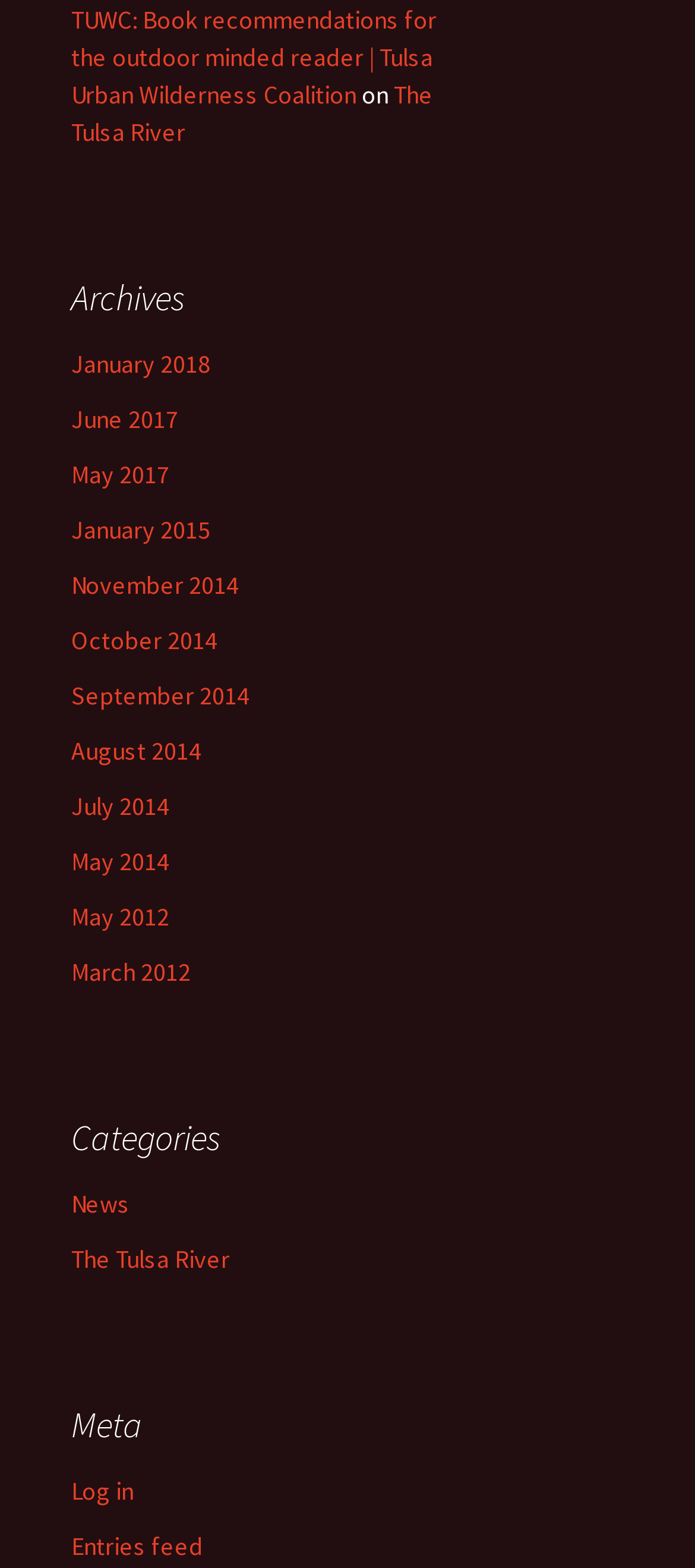Can you look at the image and give a comprehensive answer to the question:
What is the last archive link?

I looked at the list of archive links and found that the last one is 'March 2012', which is located at the bottom of the 'Archives' section.